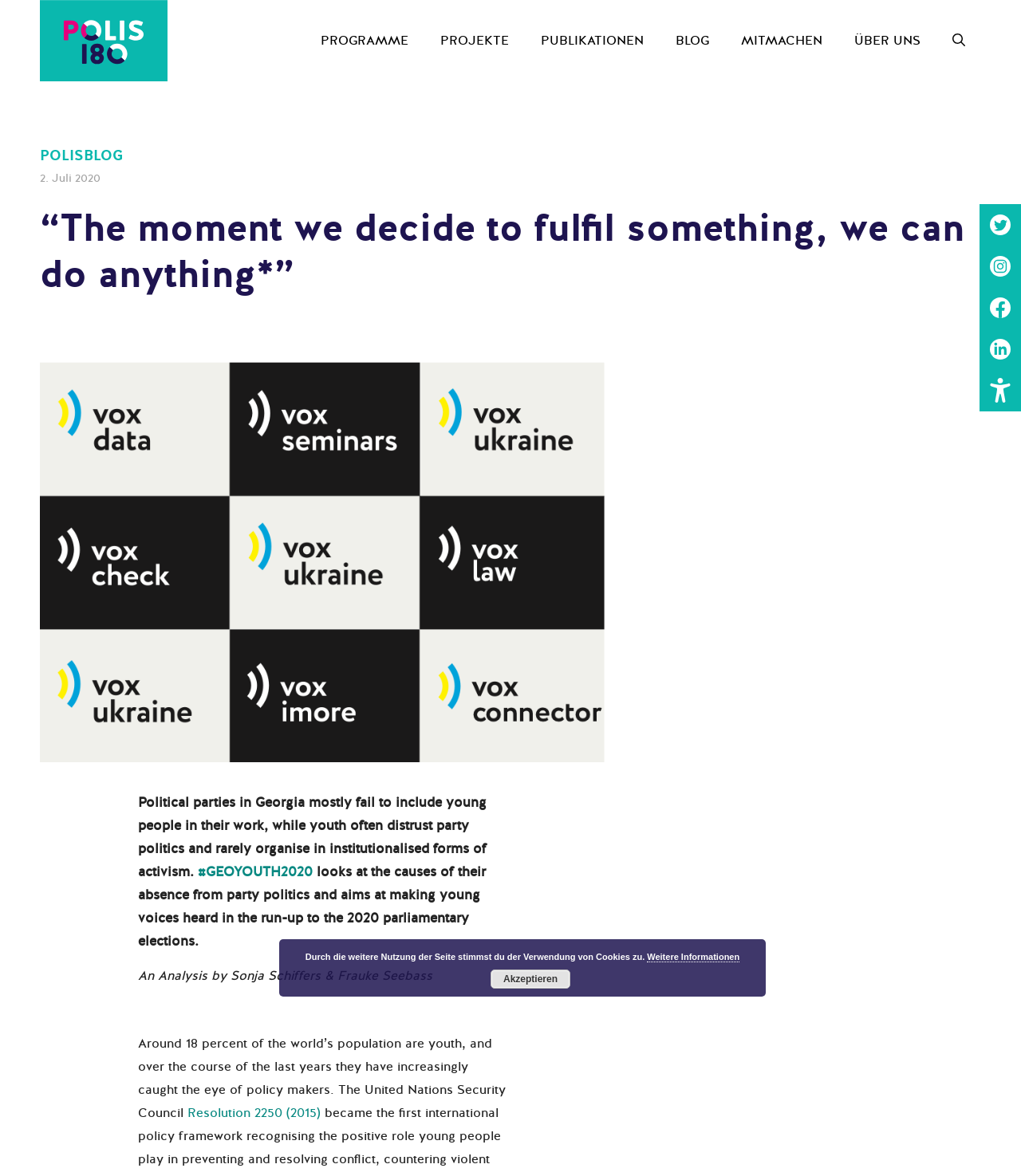What is the name of the organization?
Based on the screenshot, give a detailed explanation to answer the question.

The name of the organization can be found in the banner section at the top of the webpage, where it says 'Site' and has a link to 'Polis180' with an image of the same name.